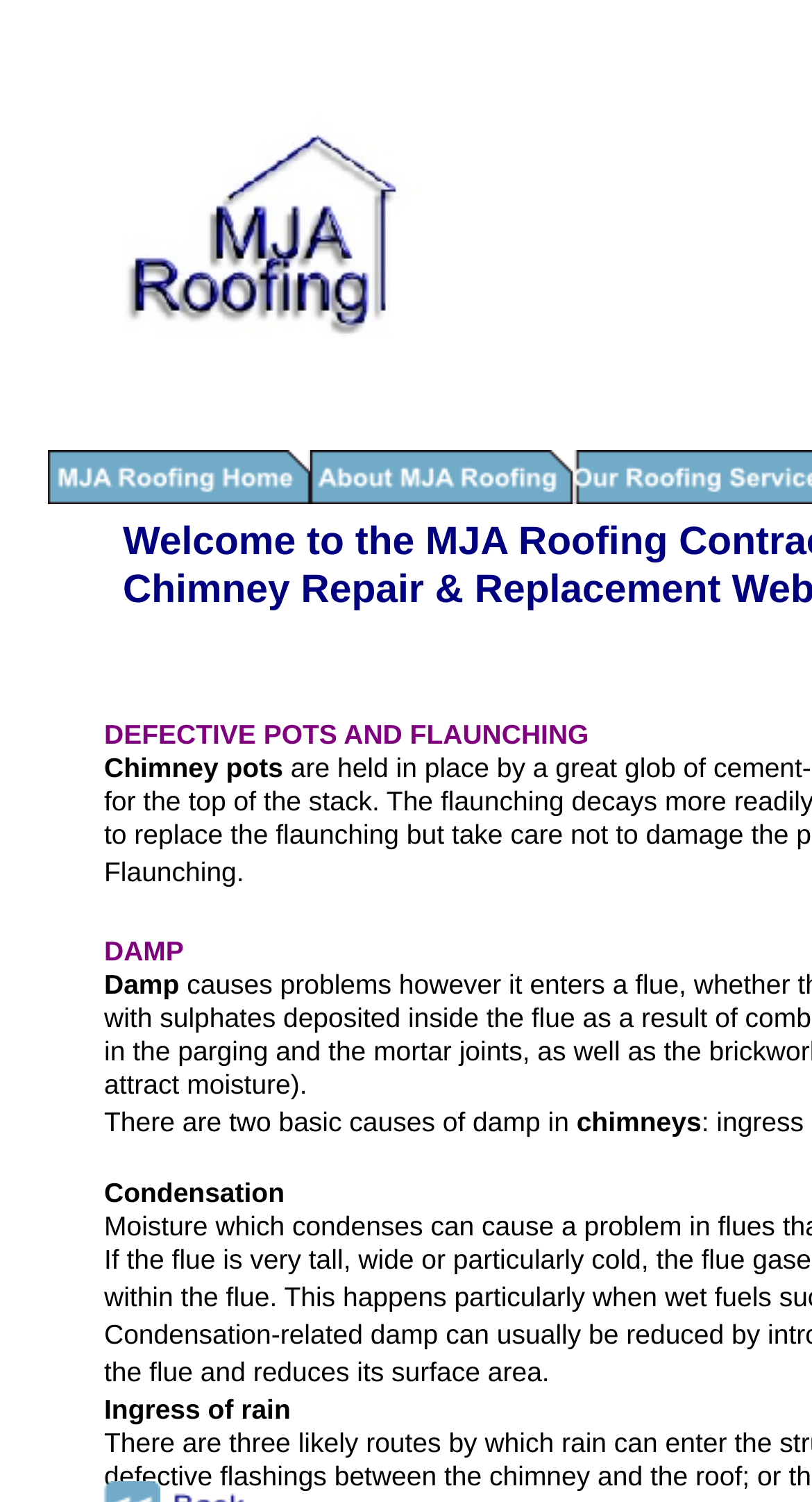Detail the features and information presented on the webpage.

The webpage is about MJA Roofing, a company that specializes in chimney repair and replacement. At the top left of the page, there are two images, one labeled "MJA Roofing Home" and the other labeled "About MJA Roofing". 

Below these images, there is a section that discusses common problems with chimneys. The section is divided into several subheadings, including "DEFECTIVE POTS AND FLAUNCHING", "DAMP", and others. Under each subheading, there are brief descriptions of the problems, such as "Chimney pots", "Flaunching", and "attract moisture". 

The "DAMP" section explains that there are two basic causes of damp in chimneys, which are "Condensation" and "Ingress of rain". The text also mentions that condensation reduces the surface area of the flue. 

Overall, the webpage appears to be an informational resource for individuals seeking to learn about common chimney problems and how MJA Roofing can assist with repairs and replacements.